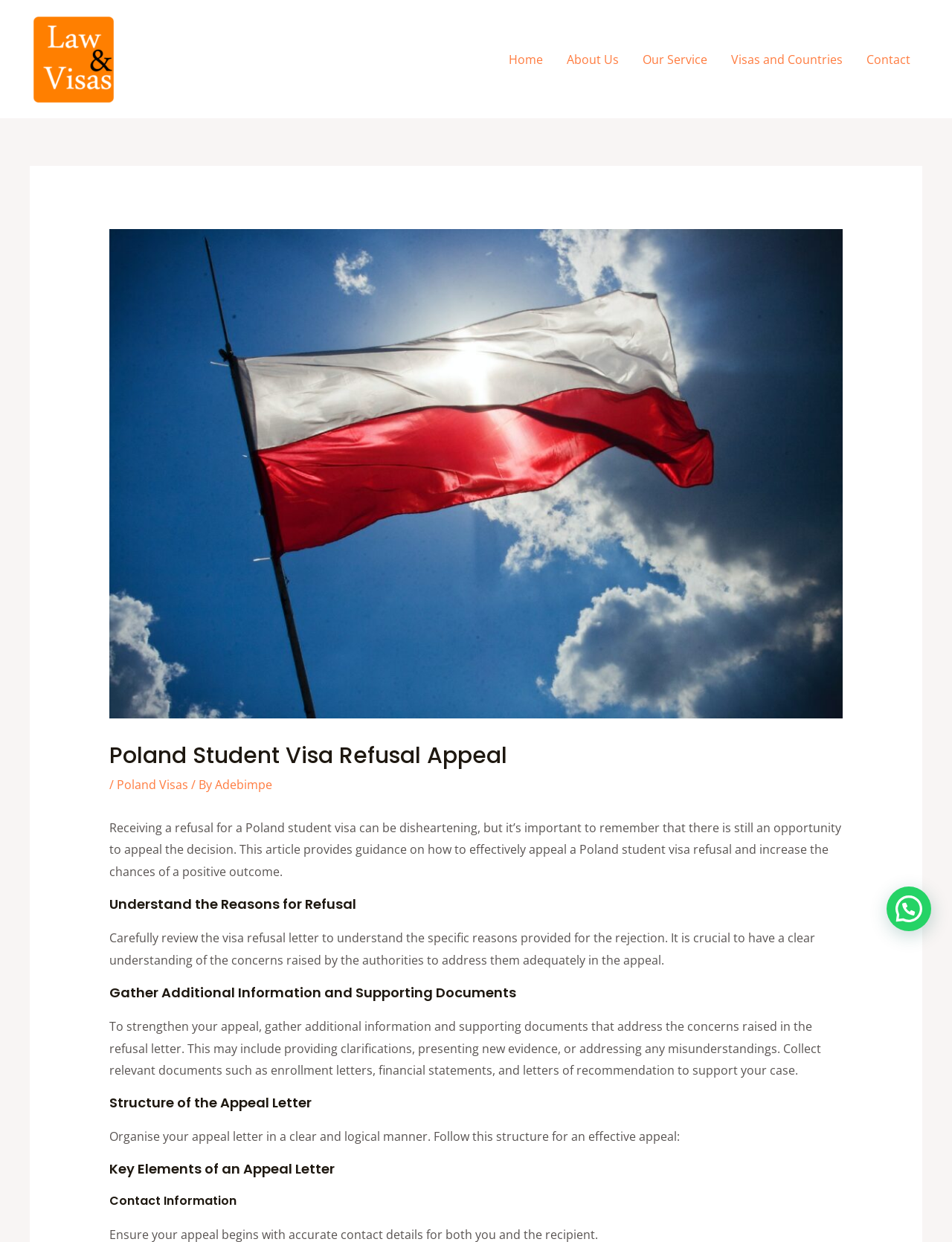Give a one-word or one-phrase response to the question: 
What is the logo of the website?

Law and Visas